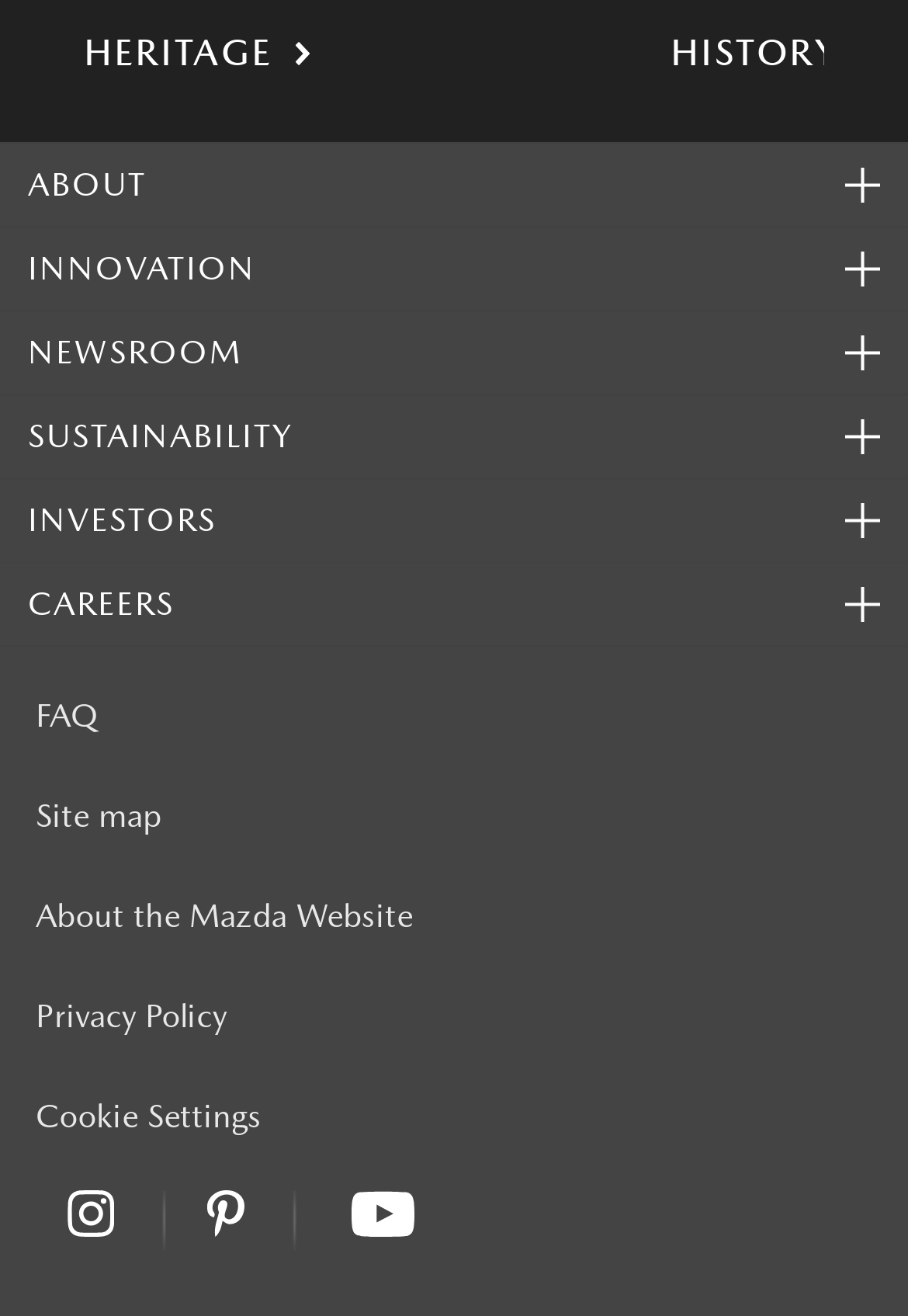Respond concisely with one word or phrase to the following query:
What is the text at the bottom right corner?

Cookie Settings